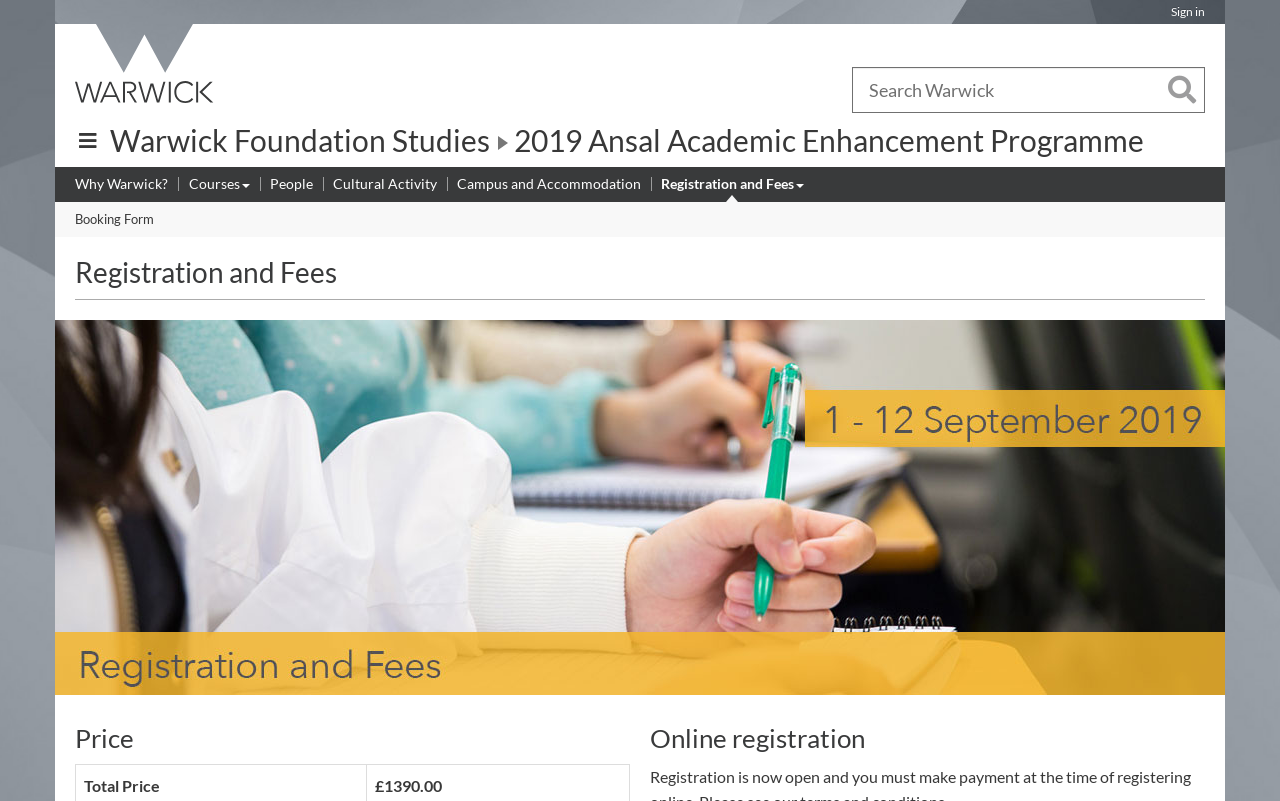What is the name of the university? From the image, respond with a single word or brief phrase.

University of Warwick